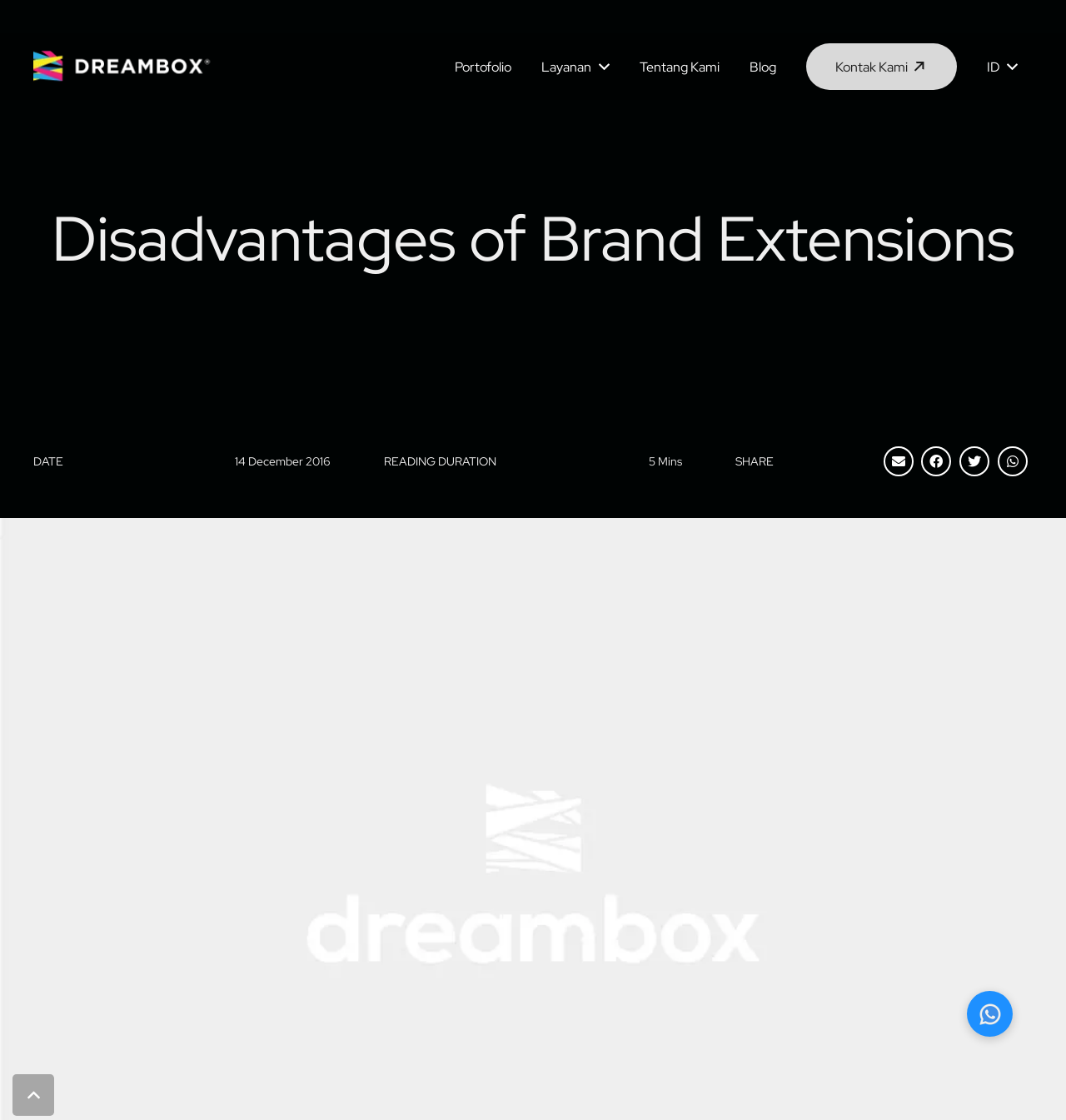Given the element description: "ID", predict the bounding box coordinates of the UI element it refers to, using four float numbers between 0 and 1, i.e., [left, top, right, bottom].

[0.911, 0.046, 0.969, 0.072]